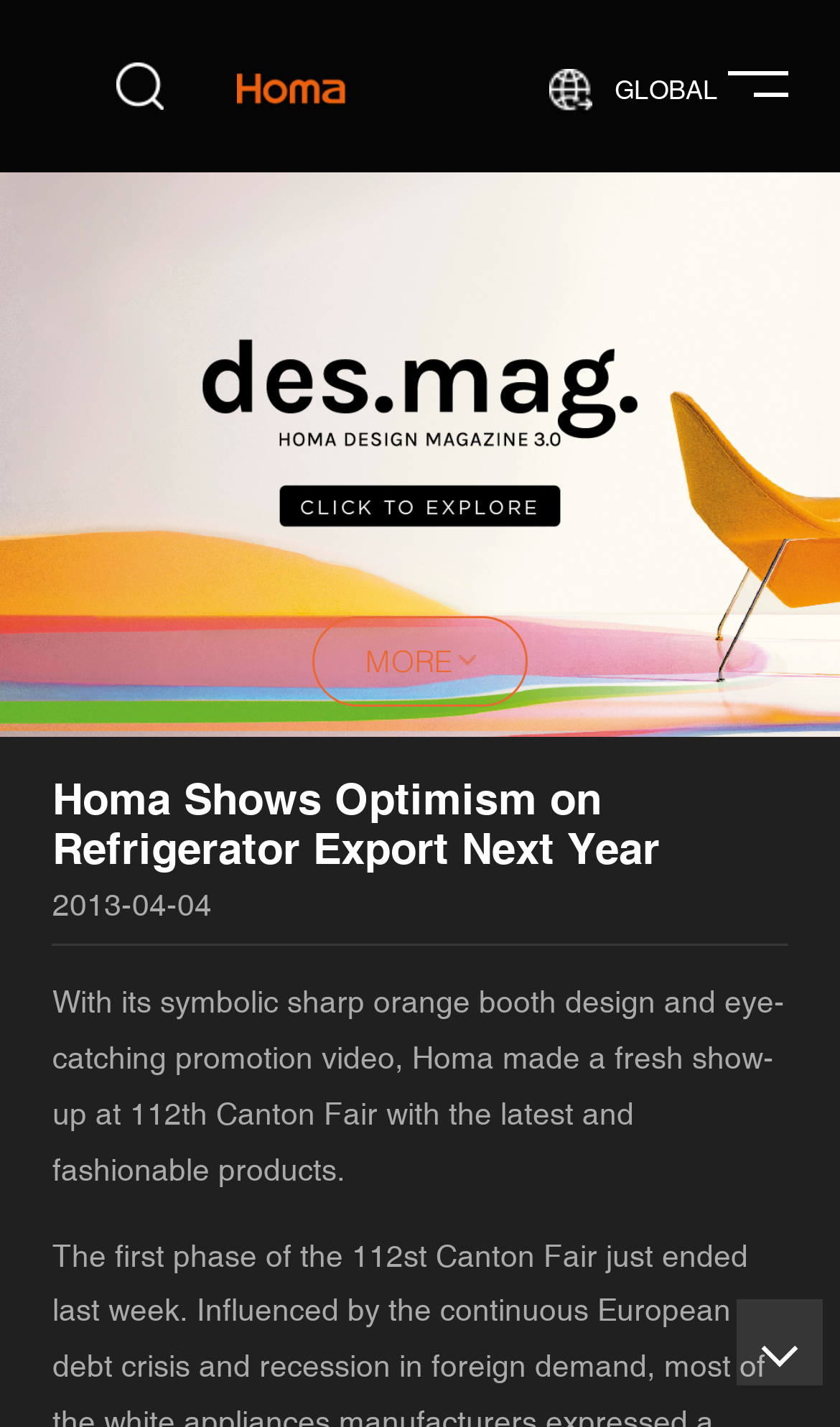Using the description "IW News Service", predict the bounding box of the relevant HTML element.

None